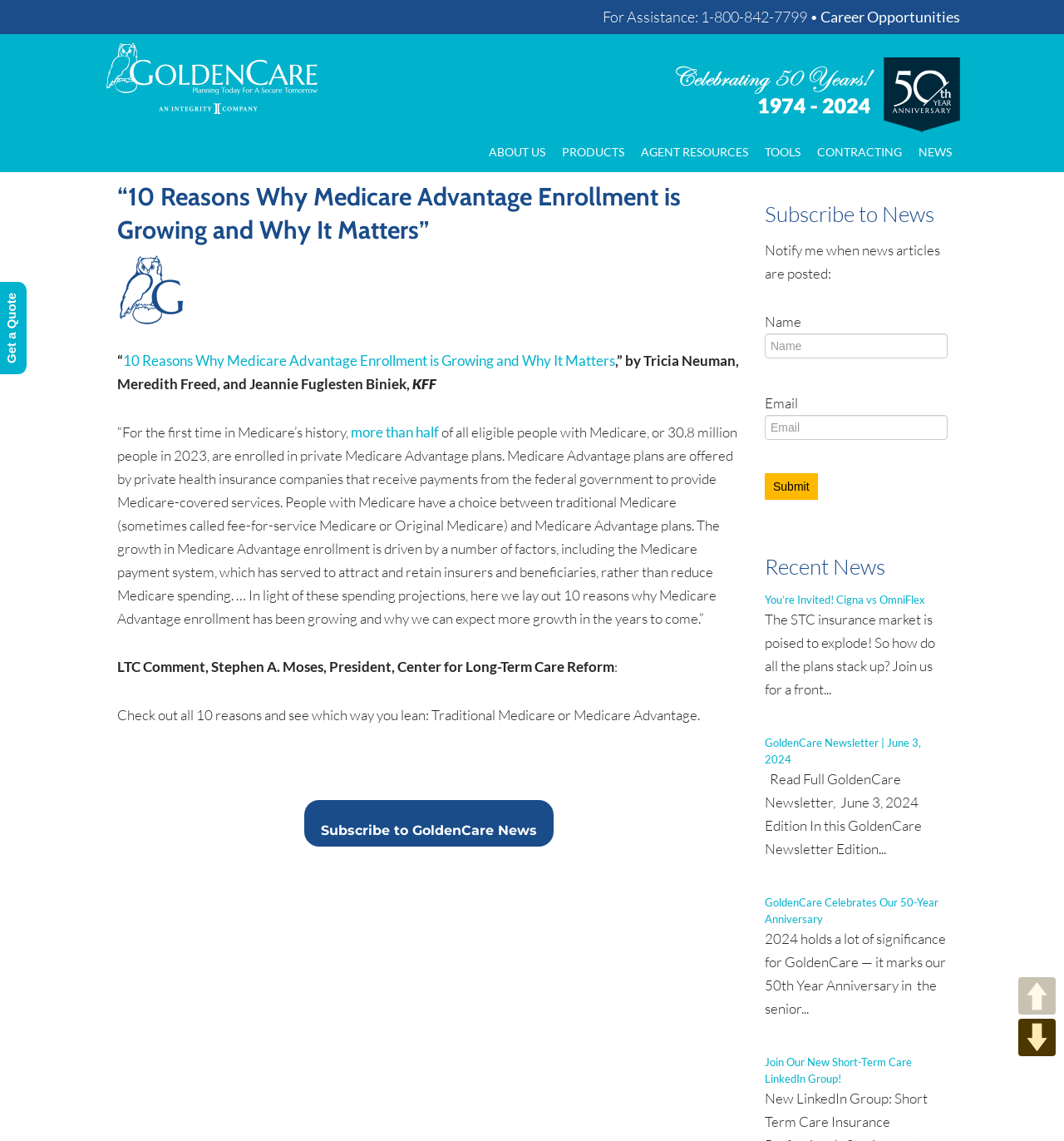What is the topic of the article 'You’re Invited! Cigna vs OmniFlex'?
Please use the image to provide a one-word or short phrase answer.

STC insurance market